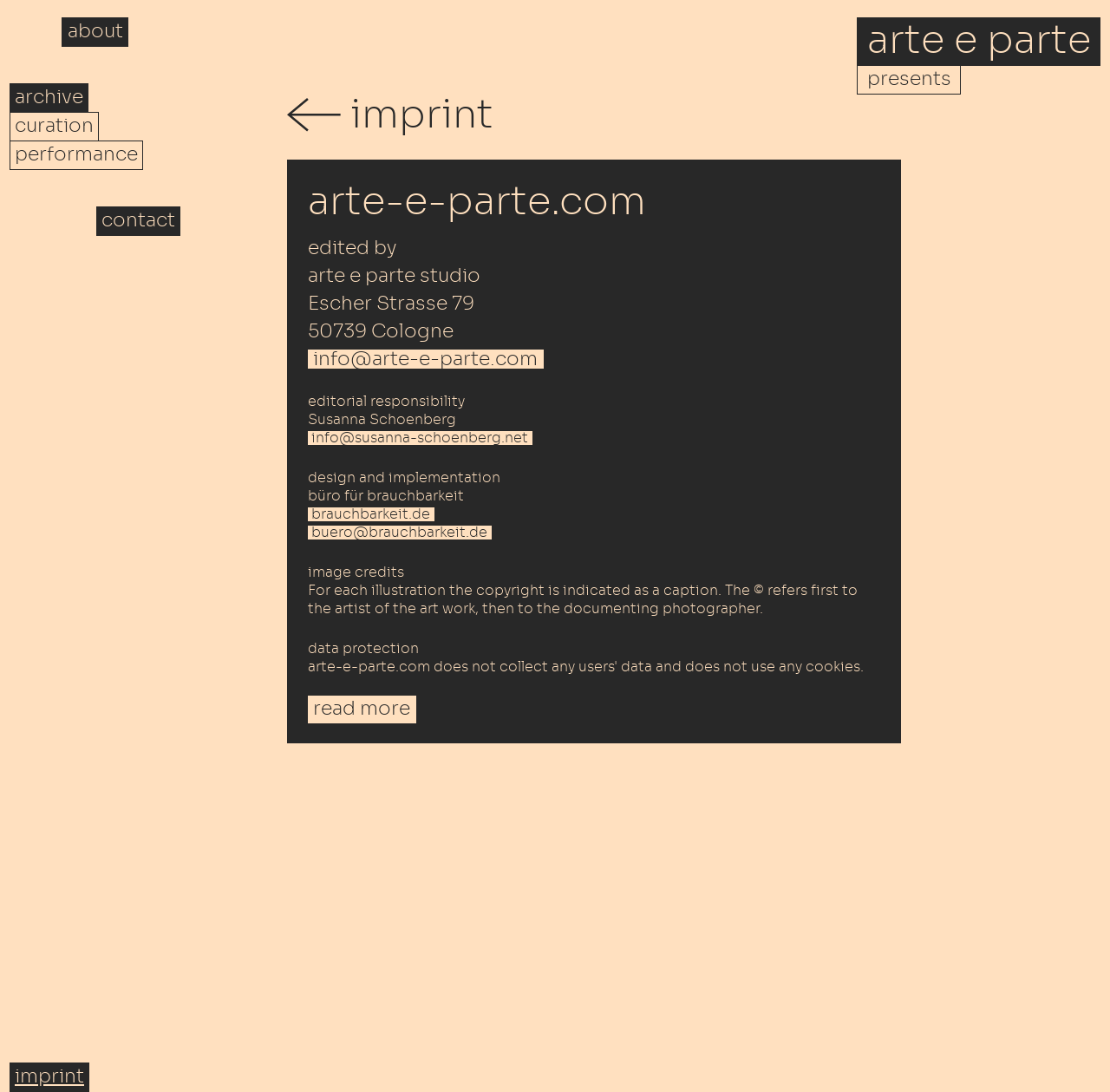Provide your answer in a single word or phrase: 
What is the address of arte e parte?

Escher Strasse 79, 50739 Cologne